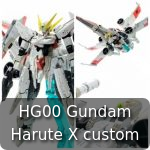What type of product is the Gundam Harute X custom?
Provide a detailed and extensive answer to the question.

The caption describes the Gundam Harute X custom as a 'figure' and a 'model kit', indicating that it is a type of product that is part of the Gundam model kit series.